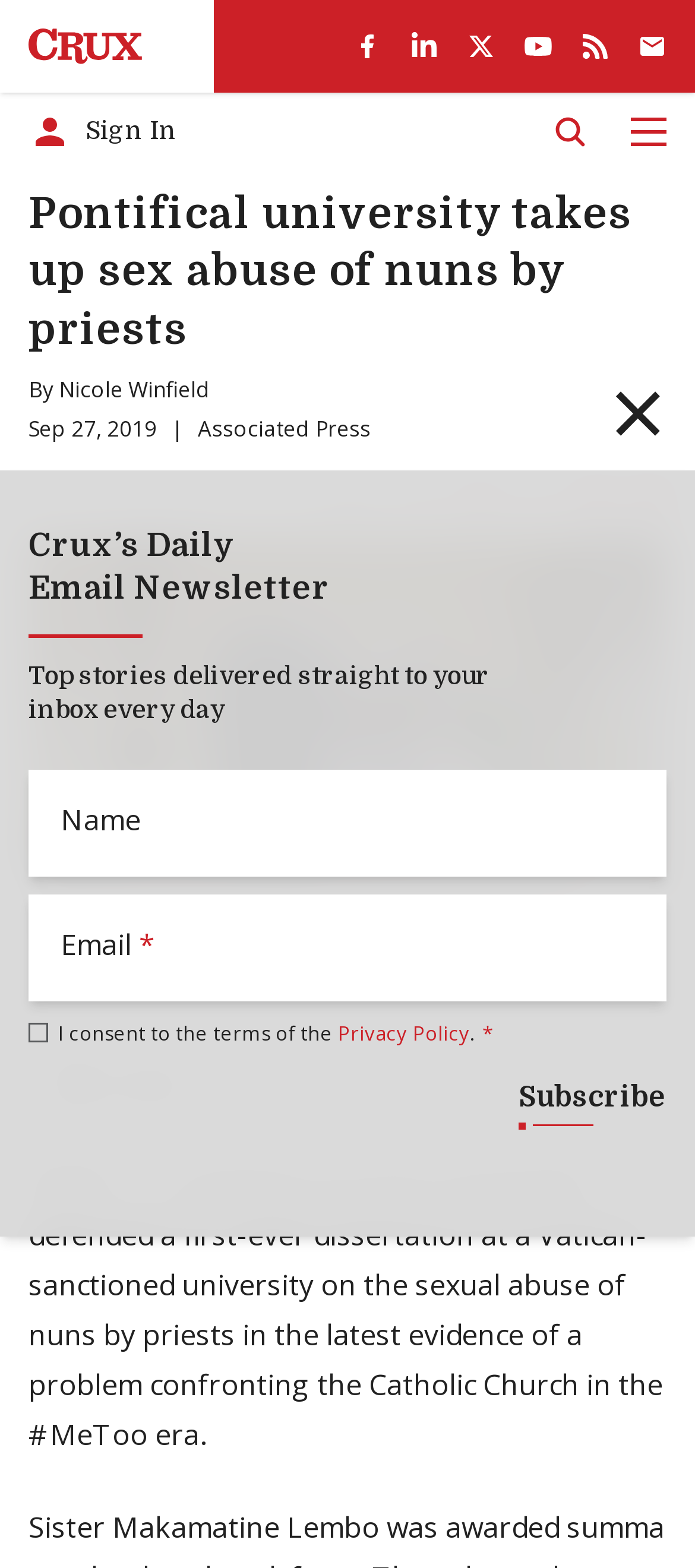Locate the bounding box coordinates of the region to be clicked to comply with the following instruction: "read the article by SAMUEL SZUCHAN". The coordinates must be four float numbers between 0 and 1, in the form [left, top, right, bottom].

None